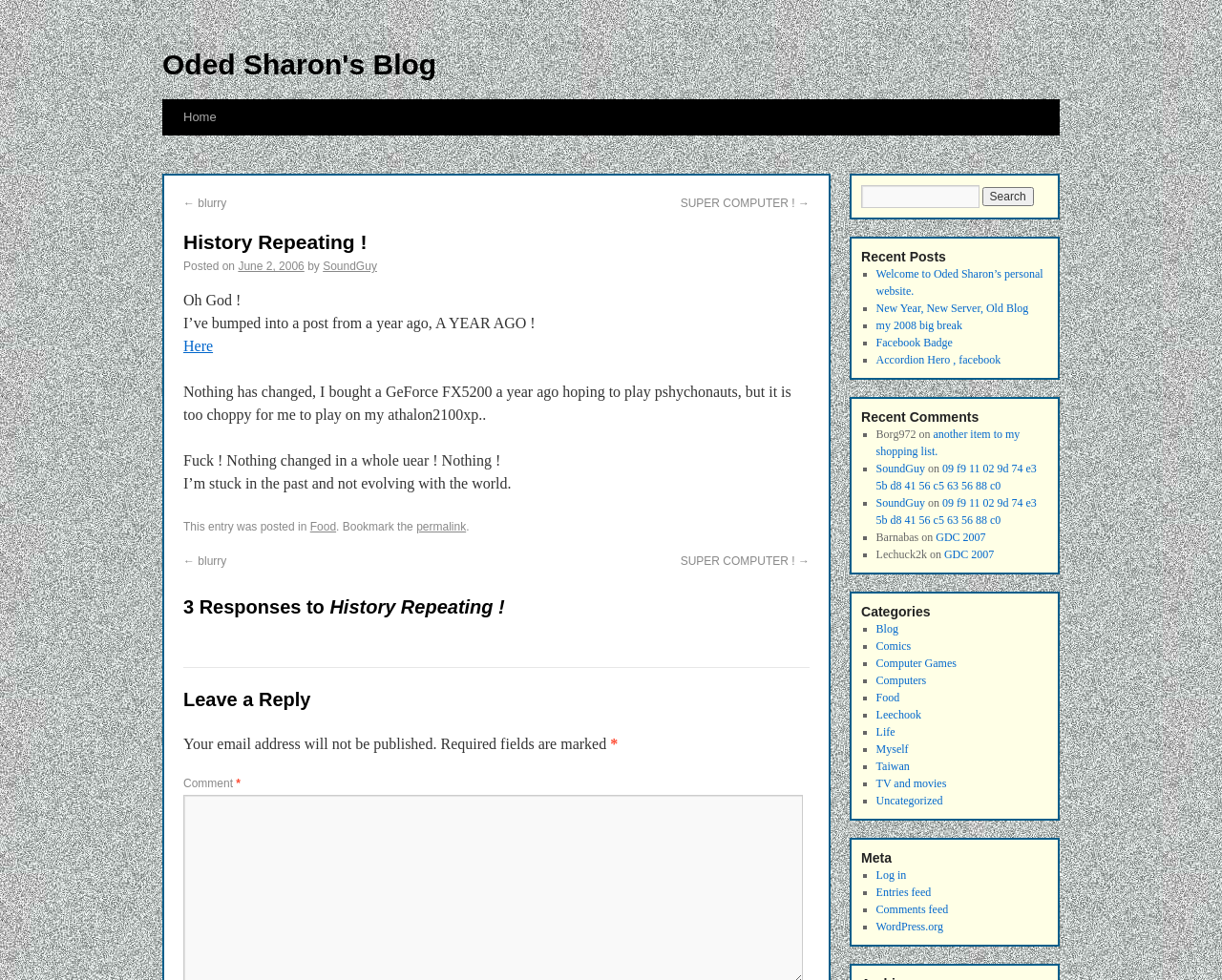Pinpoint the bounding box coordinates of the clickable area needed to execute the instruction: "Go to the home page". The coordinates should be specified as four float numbers between 0 and 1, i.e., [left, top, right, bottom].

[0.142, 0.101, 0.185, 0.138]